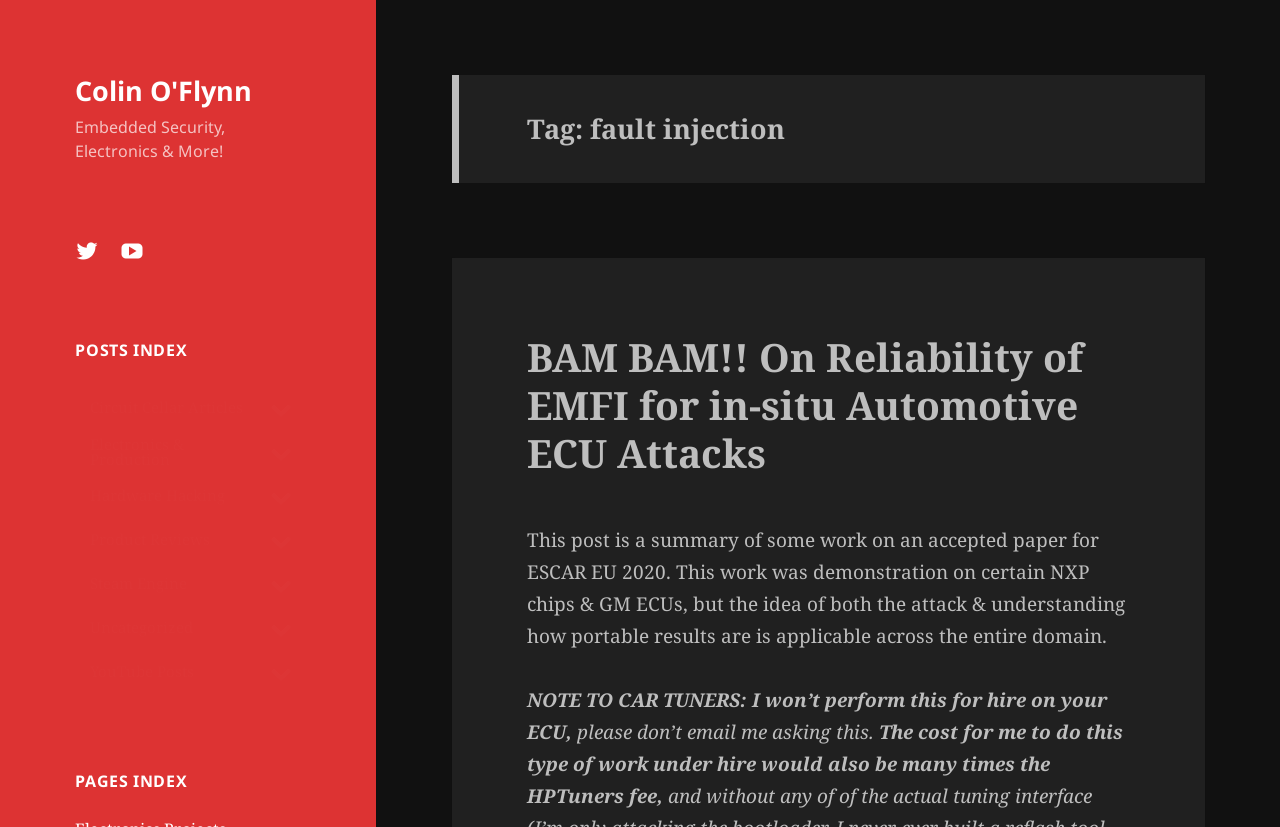Can you specify the bounding box coordinates of the area that needs to be clicked to fulfill the following instruction: "Read the post about BAM BAM!! On Reliability of EMFI for in-situ Automotive ECU Attacks"?

[0.412, 0.399, 0.846, 0.579]